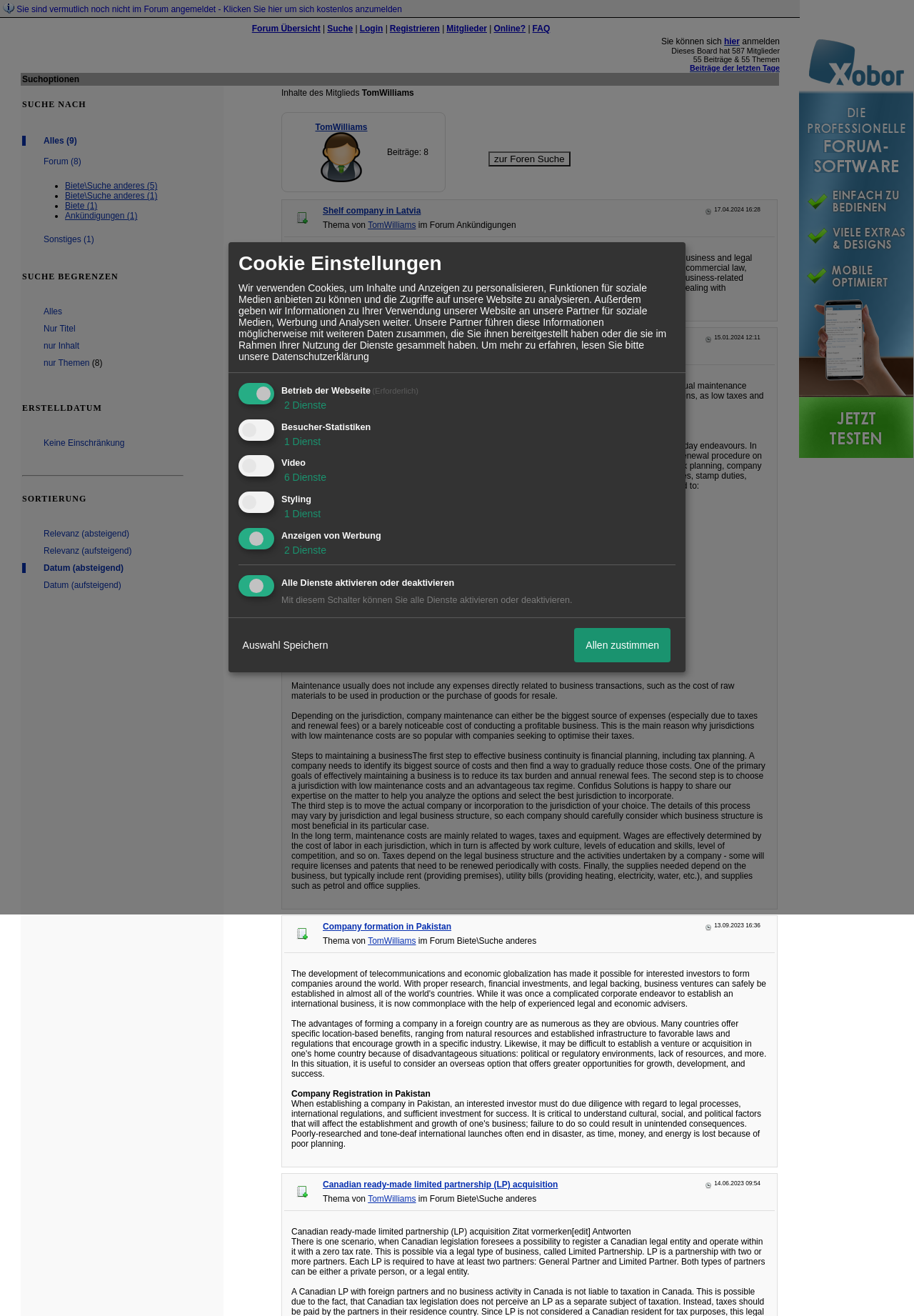Locate the coordinates of the bounding box for the clickable region that fulfills this instruction: "click on the link to register".

[0.426, 0.018, 0.481, 0.026]